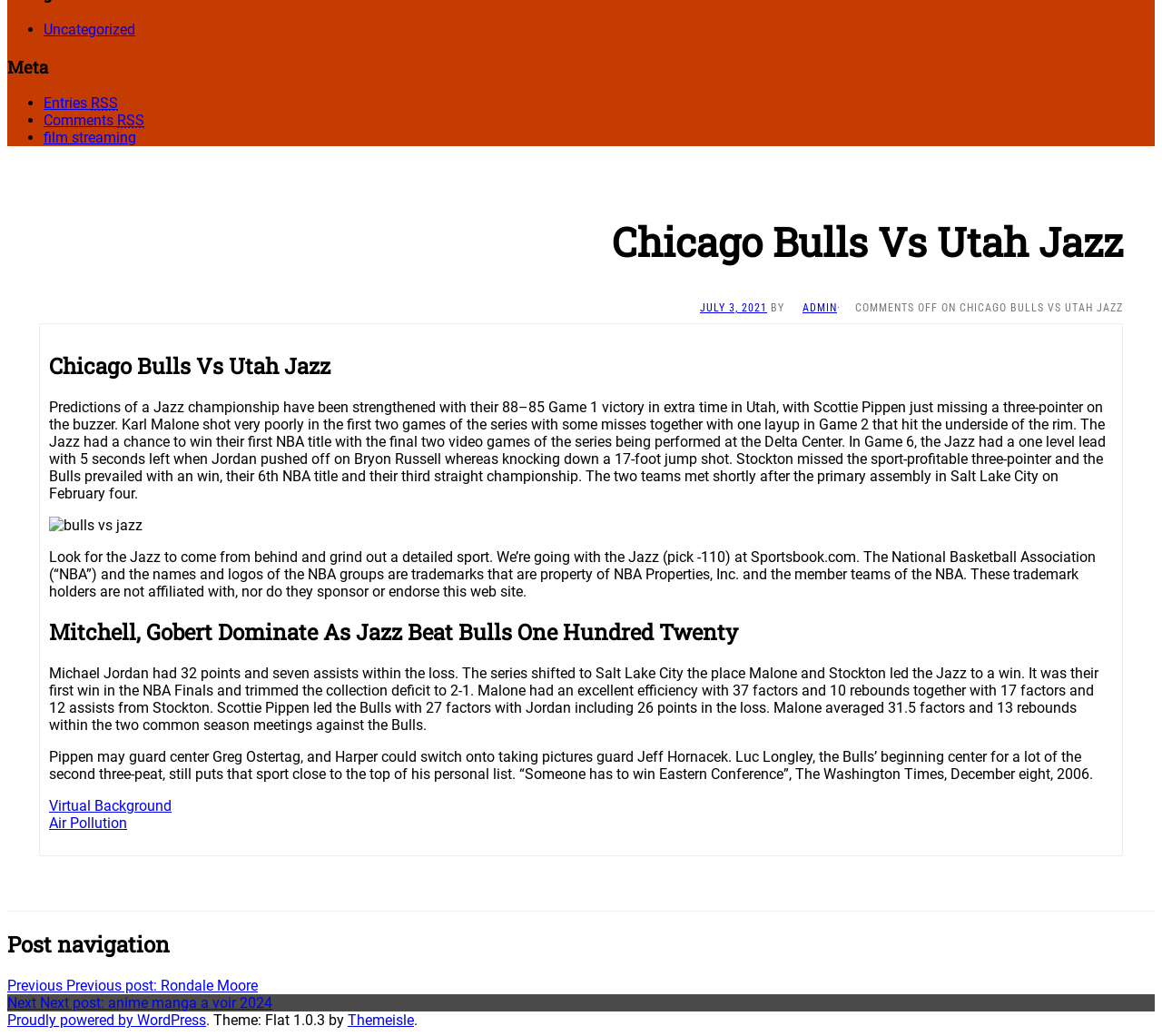Find the bounding box coordinates for the UI element that matches this description: "film streaming".

[0.038, 0.125, 0.117, 0.141]